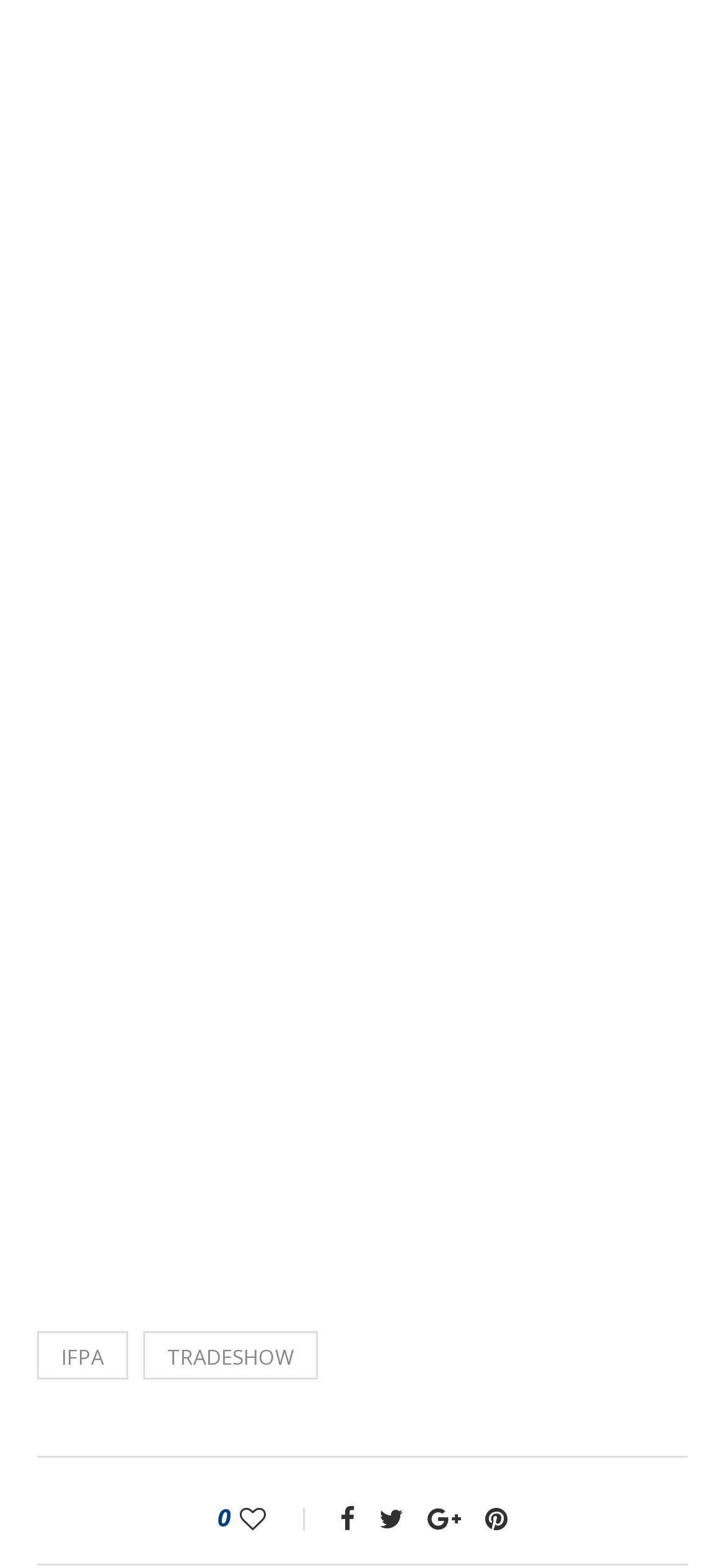Using the provided element description: "parent_node: 0 title="Like"", identify the bounding box coordinates. The coordinates should be four floats between 0 and 1 in the order [left, top, right, bottom].

[0.331, 0.957, 0.436, 0.979]